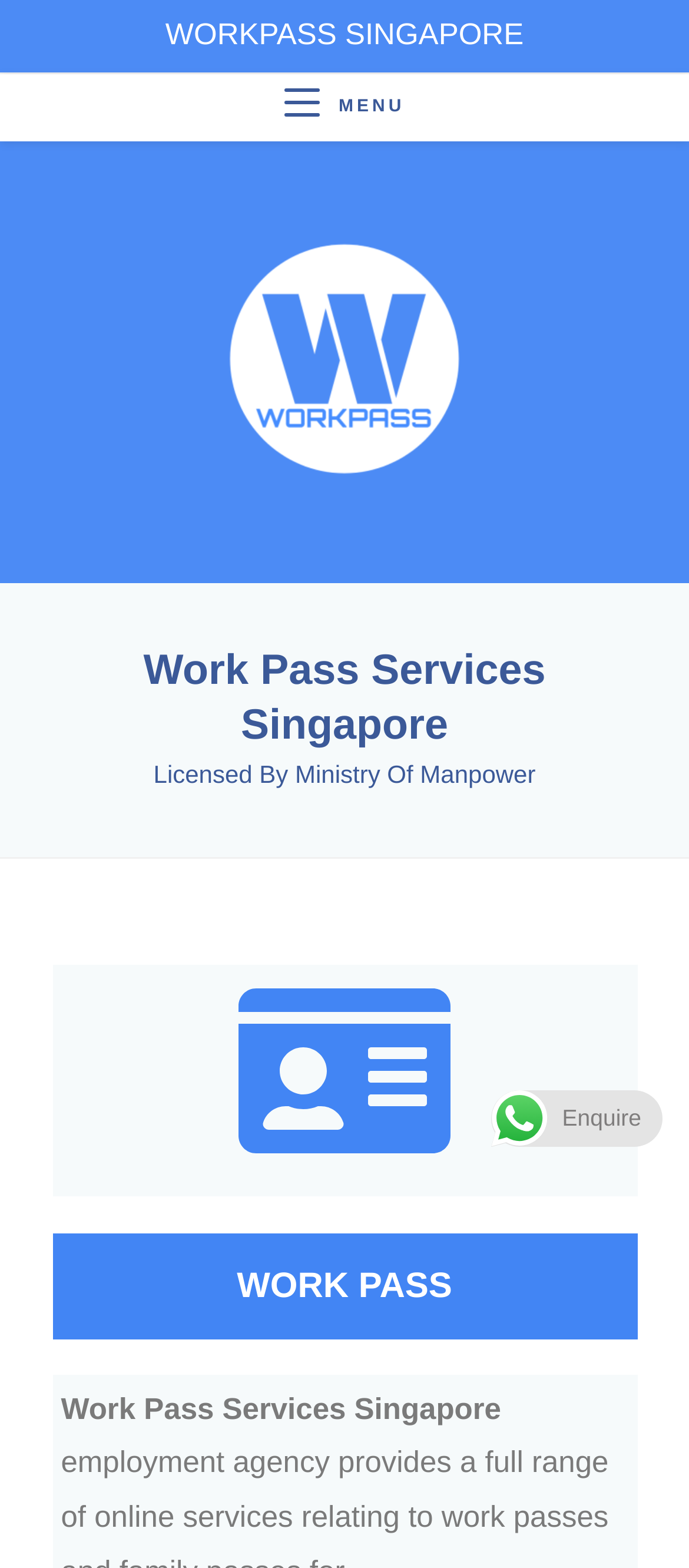Explain the webpage in detail.

The webpage is about Work Pass Services Singapore, provided by WORKPASS PTE LTD. At the top of the page, there is a logo of Work Pass Singapore, accompanied by a mobile menu link on its right side. The mobile menu link has a text "MENU" inside it. 

Below the logo, there is a header section that spans the entire width of the page. Within this section, there is a heading that reads "Work Pass Services Singapore", followed by a text "Licensed By Ministry Of Manpower". 

Further down, there is a prominent heading "WORK PASS" that takes up a significant portion of the page width. Below this heading, there is a text "Work Pass Services Singapore" that seems to be a brief description or tagline.

On the right side of the page, near the bottom, there is an image, and next to it, a button or link with the text "Enquire". This suggests that users can inquire about Work Pass services through this button.

Overall, the webpage appears to be a landing page for Work Pass Services Singapore, providing an overview of the services offered and a call-to-action for users to inquire further.